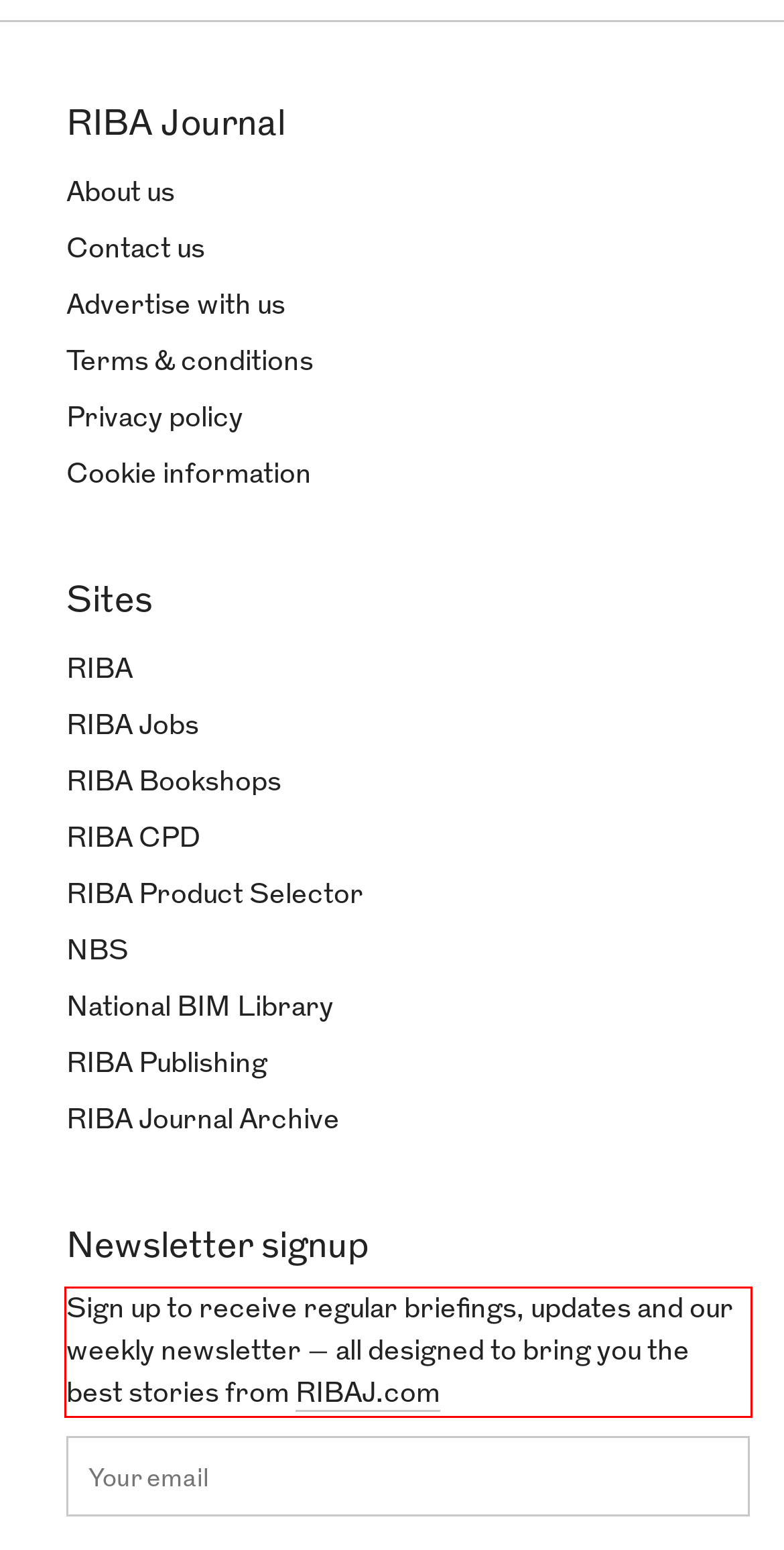Identify the text inside the red bounding box on the provided webpage screenshot by performing OCR.

Sign up to receive regular briefings, updates and our weekly newsletter – all designed to bring you the best stories from RIBAJ.com